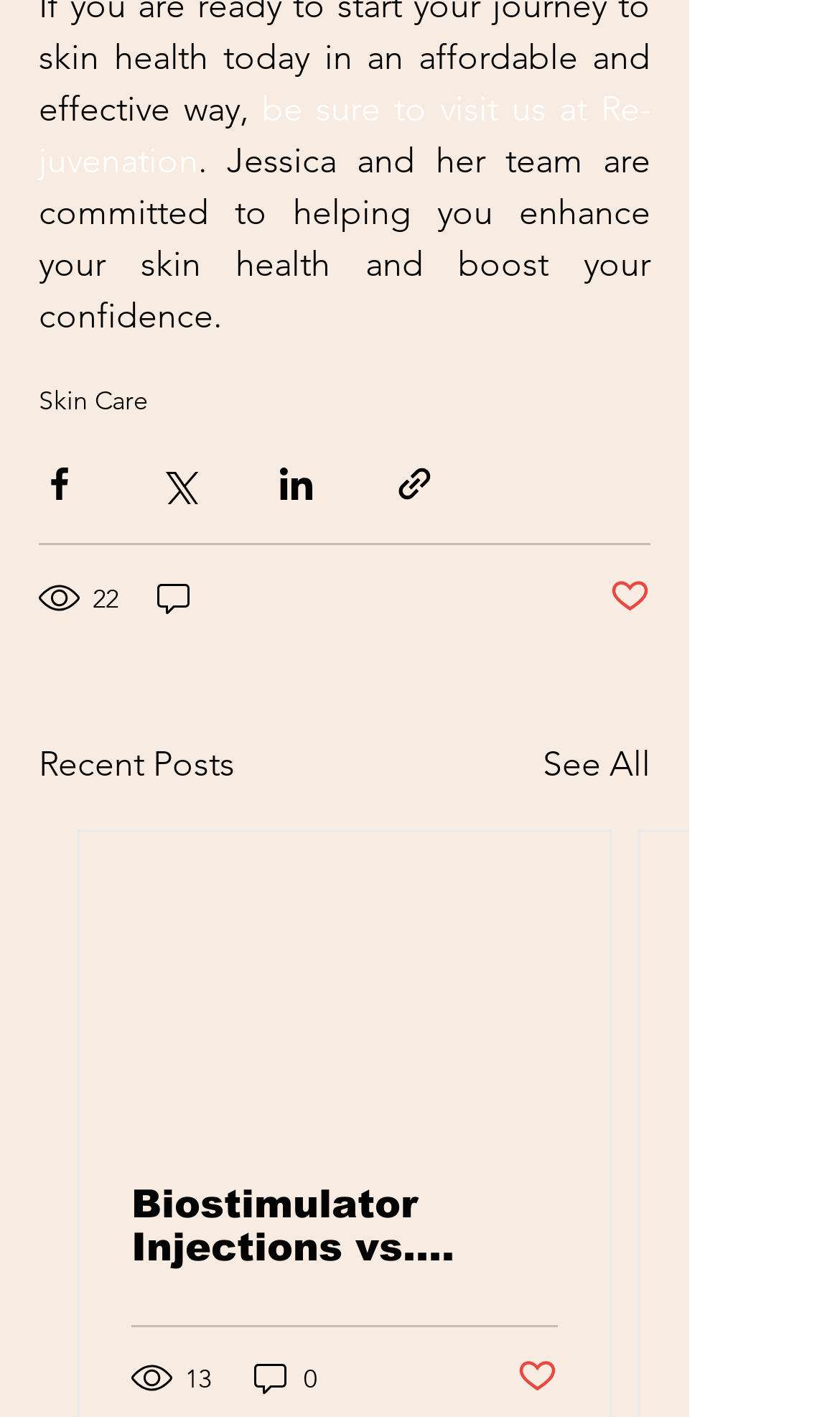Locate the bounding box of the UI element based on this description: "Post not marked as liked". Provide four float numbers between 0 and 1 as [left, top, right, bottom].

[0.726, 0.406, 0.774, 0.438]